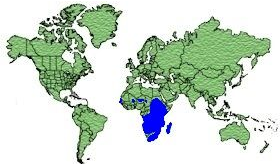What color represents the native range of the White-Backed Duck?
Please respond to the question with a detailed and thorough explanation.

The caption states that areas in blue on the map represent the native range of the White-Backed Duck, which is primarily found in South Africa.